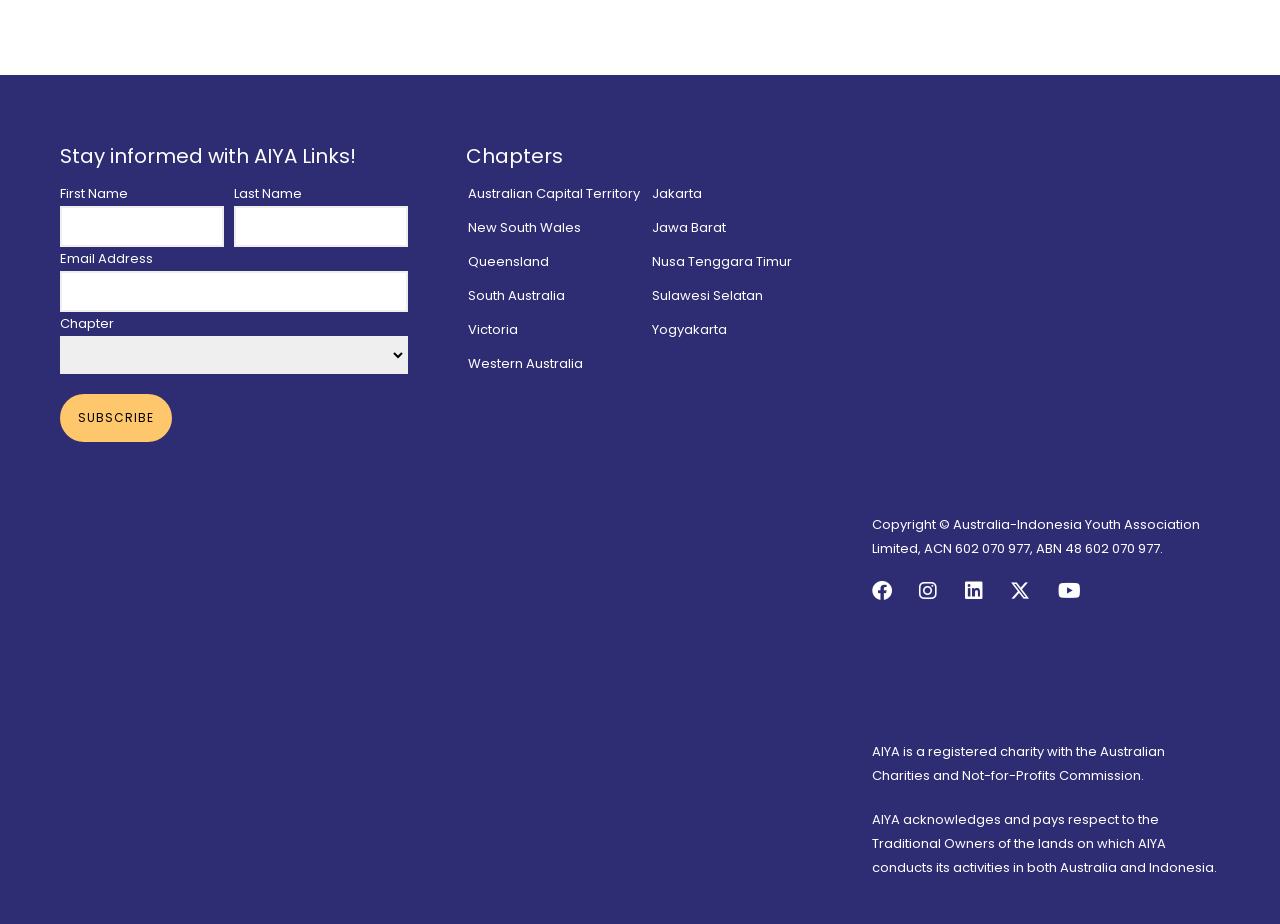What is the purpose of the 'Subscribe' button?
Please provide a detailed and comprehensive answer to the question.

The 'Subscribe' button is located below the input fields for First Name, Last Name, Email Address, and Chapter. It is likely that the user needs to fill in these fields to subscribe to AIYA links, and the button is used to submit the subscription request.